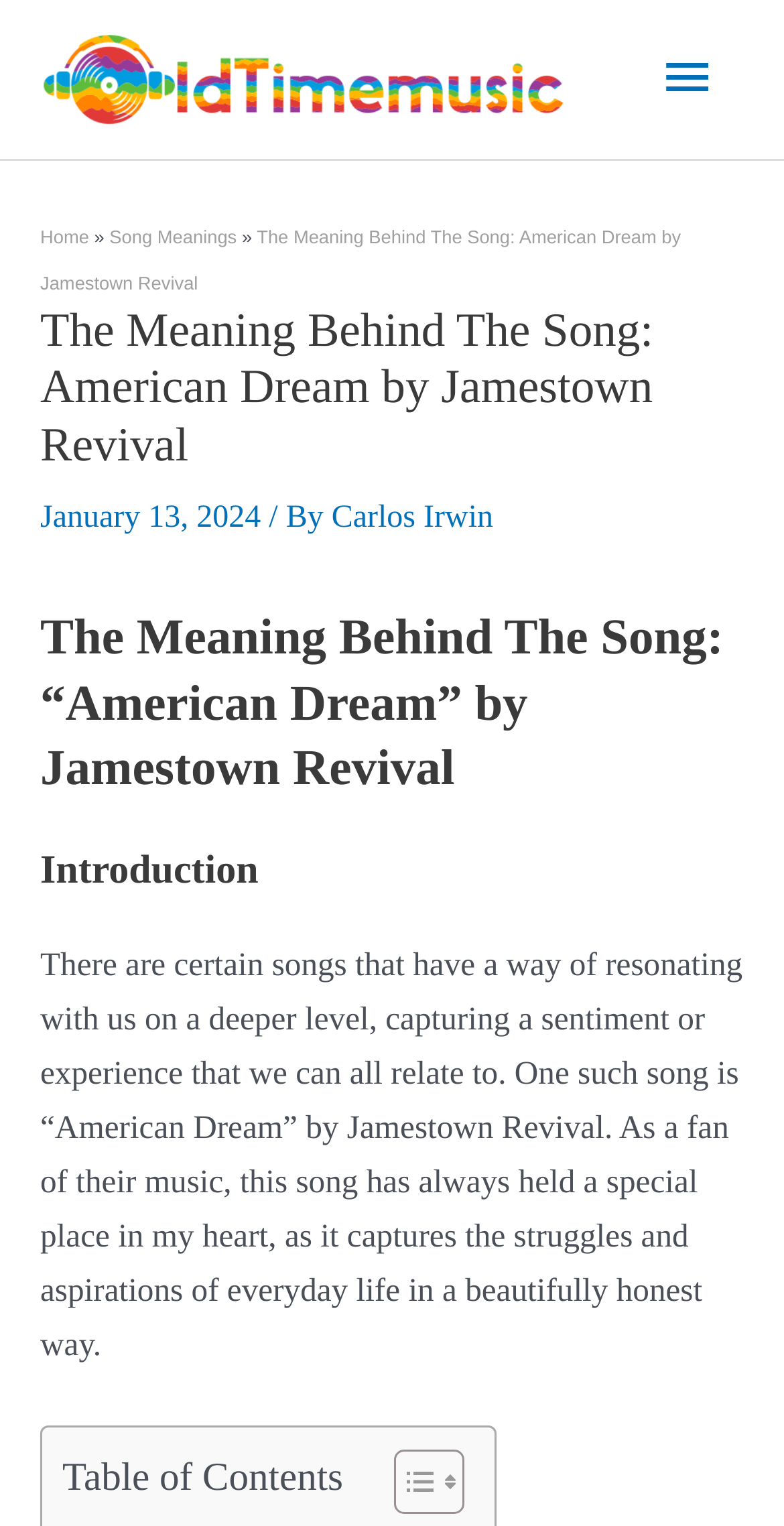Please find the bounding box coordinates (top-left x, top-left y, bottom-right x, bottom-right y) in the screenshot for the UI element described as follows: alt="logo"

[0.051, 0.037, 0.721, 0.062]